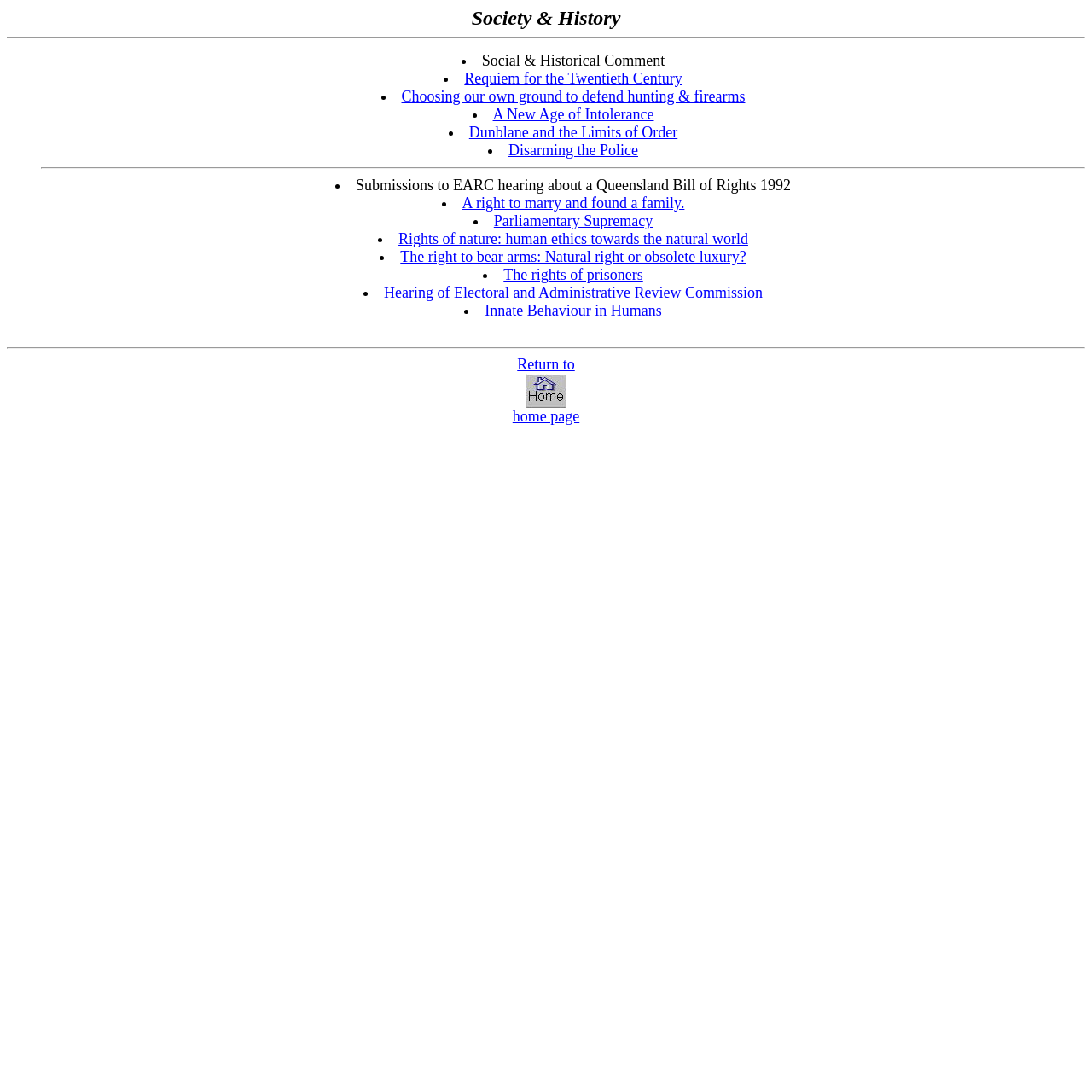Give a comprehensive overview of the webpage, including key elements.

The webpage is titled "Society: Comments and Documents" and appears to be a collection of articles, documents, and links related to social and historical commentary. At the top, there is a header "Society & History" followed by a horizontal separator line. Below the header, there is a list of bullet points, each containing a link to a specific article or document. The list is divided into two sections, separated by another horizontal separator line.

The first section contains links to articles with titles such as "Requiem for the Twentieth Century", "Choosing our own ground to defend hunting & firearms", and "A New Age of Intolerance". The second section contains links to documents and submissions, including "Submissions to EARC hearing about a Queensland Bill of Rights 1992" and "The right to bear arms: Natural right or obsolete luxury?".

At the bottom of the page, there is a link to "Return to home page" accompanied by a small image and the text "home page". The overall layout is organized, with clear headings and concise text, making it easy to navigate and find specific articles or documents.